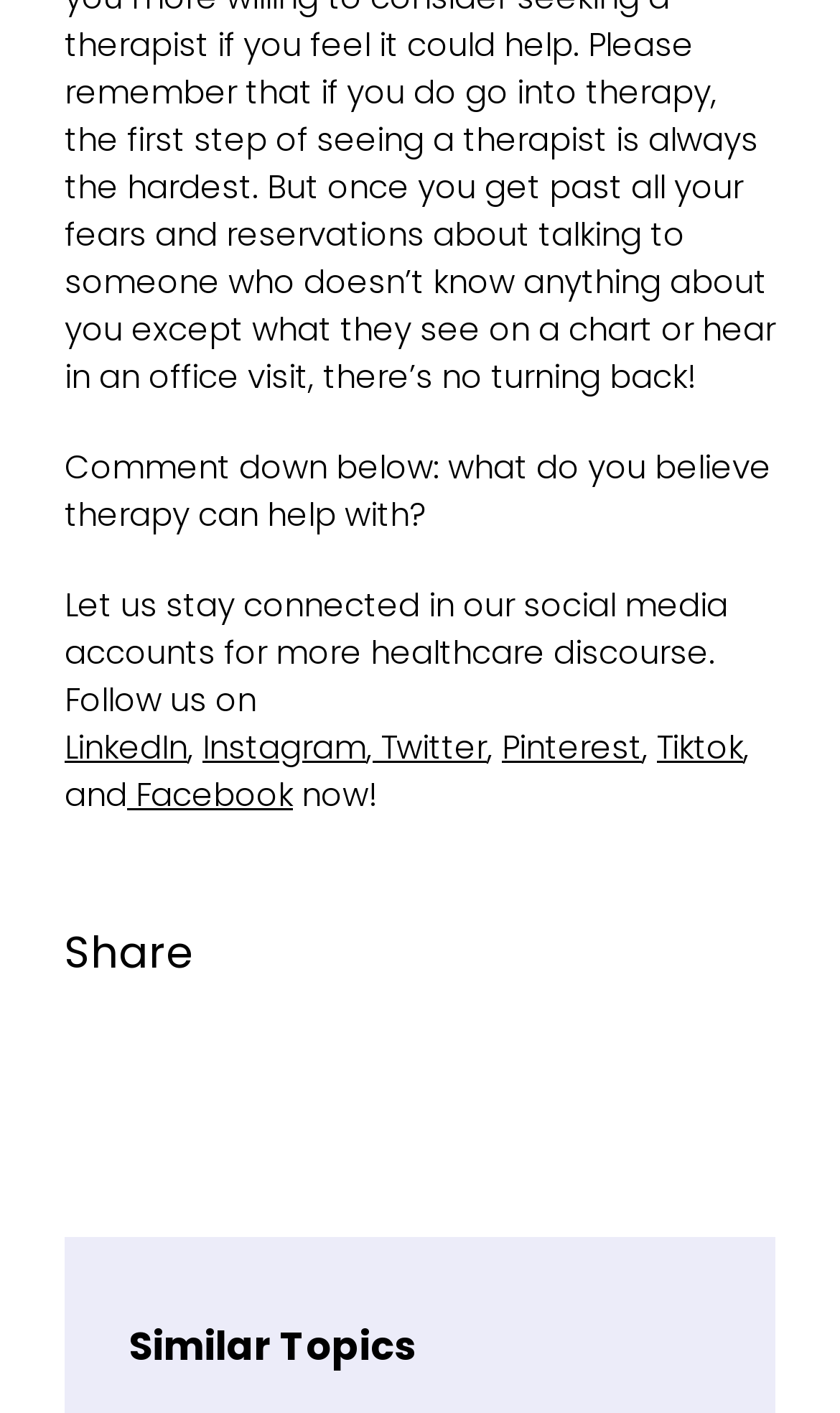Please answer the following question using a single word or phrase: 
What is the social media platform mentioned first?

LinkedIn